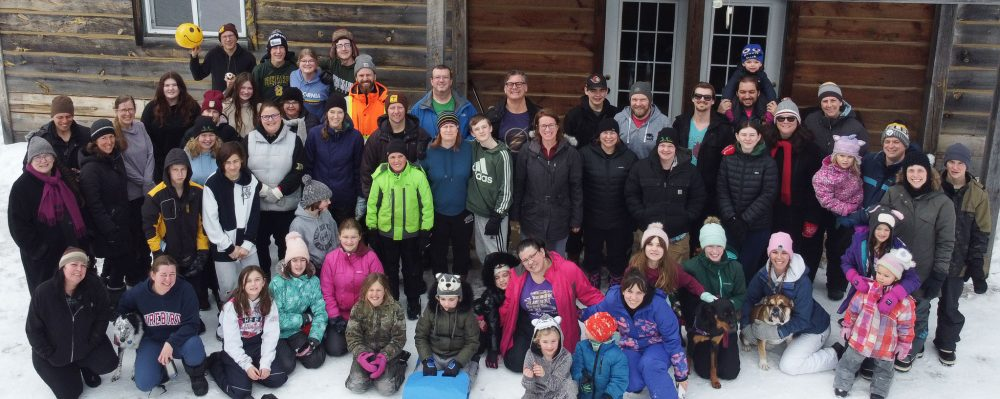Give a detailed account of the visual elements in the image.

The image captures a vibrant gathering of a diverse group of people standing in the snow outside a rustic wooden building, likely a community center or church. There are approximately 50 individuals, including men, women, and children, many of whom are bundled up in winter coats, hats, and scarves, reflecting the chilly weather. 

A few dogs are present among the group, adding to the lively atmosphere. The people display a variety of expressions, from joy to excitement, and several members appear to be engaging with one another, creating a sense of fellowship. In the background, the building's double doors and window suggest a welcoming environment.

This event seems to be part of a community gathering, potentially related to a church function or a seasonal celebration, evoking a spirit of togetherness and support among the attendees.